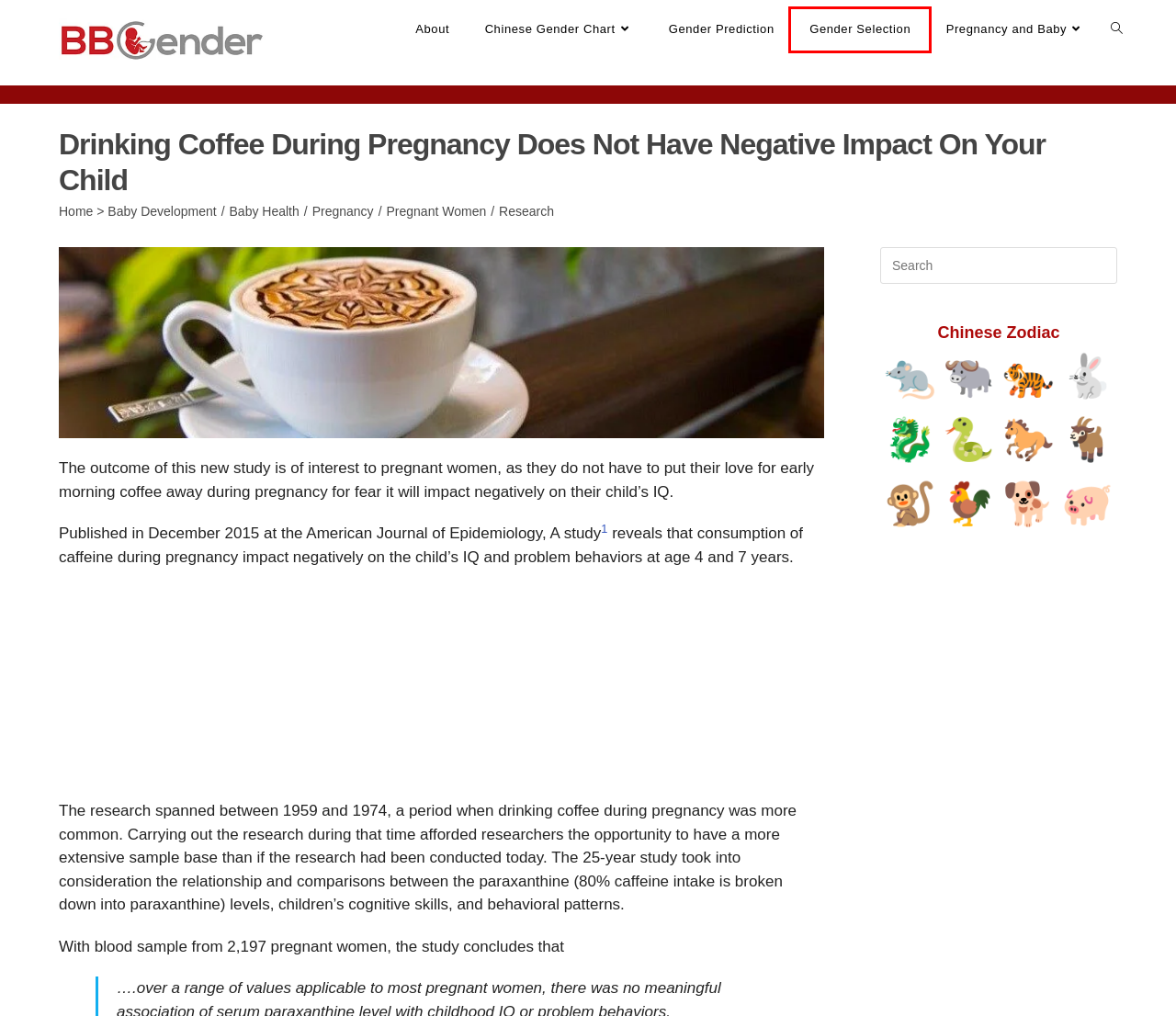Given a screenshot of a webpage with a red bounding box around a UI element, please identify the most appropriate webpage description that matches the new webpage after you click on the element. Here are the candidates:
A. Year of the Pig - Chinese Zodiac | Characteristics and Fortunes
B. Pregnant Women Archives - Gender Prediction
C. Research Archives - Gender Prediction
D. Year of the Rabbit - Chinese Zodiac | Characteristics and Fortunes
E. Gender Selection Archives - Gender Prediction
F. Year of the Dog - Chinese Zodiac | Characteristics and Fortunes
G. Year of the Rooster - Chinese Zodiac | Characteristics and Fortunes
H. Baby Development Archives - Gender Prediction

E